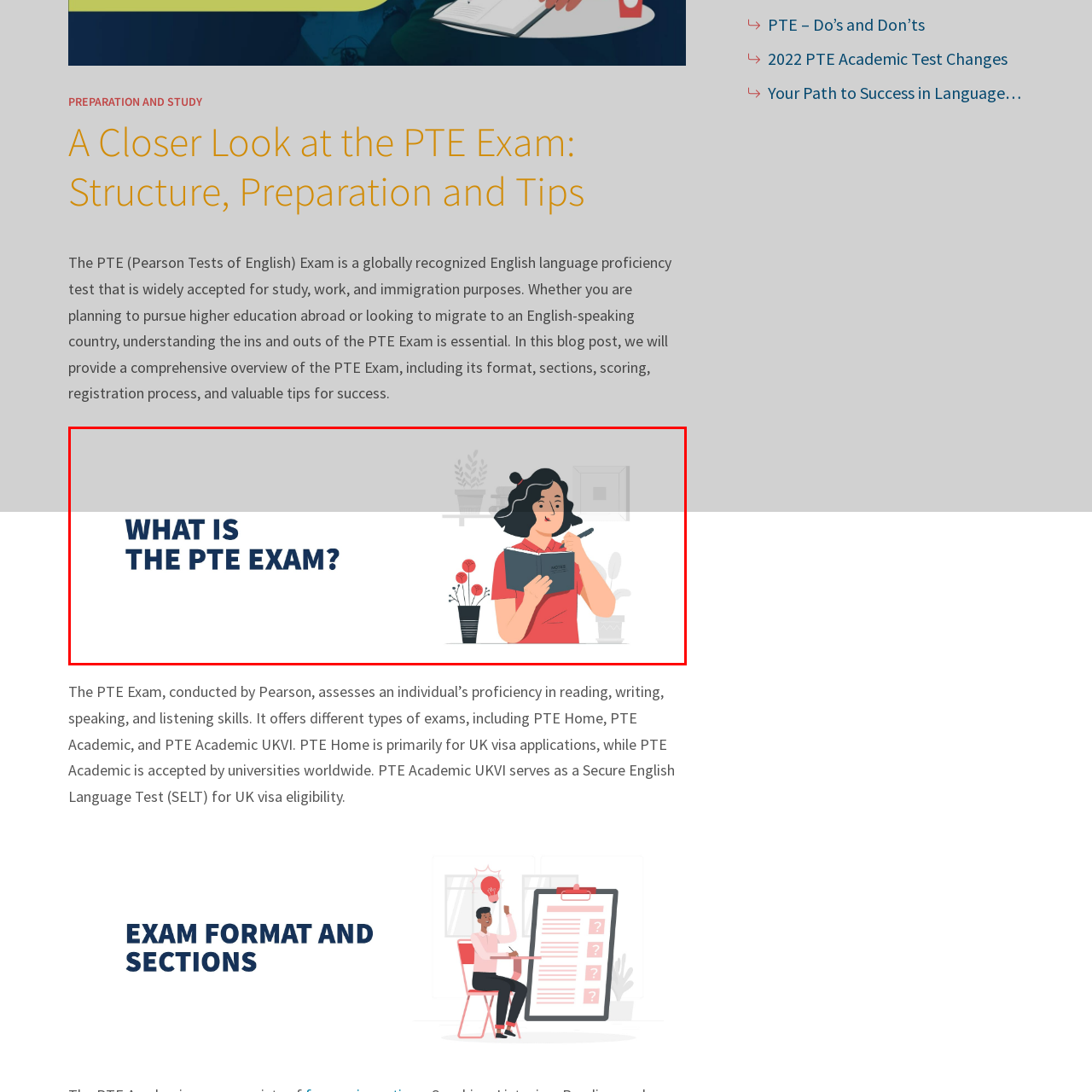Explain thoroughly what is happening in the image that is surrounded by the red box.

The image titled "Why PTE Exam" features a thoughtful woman depicted in an illustrated style, engaged in studying. She is wearing a red shirt and holding an open notebook, symbolizing preparedness and focus. Surrounding her are decorative plants and a simple vase, adding a touch of warmth and ambiance to the scene. The bold text on the left side reads “WHAT IS THE PTE EXAM?” prominently, emphasizing the importance of understanding this English proficiency test. This image supports the section discussing the significance of the PTE Exam, which assesses reading, writing, speaking, and listening skills, and is vital for those looking to study or migrate to English-speaking countries.